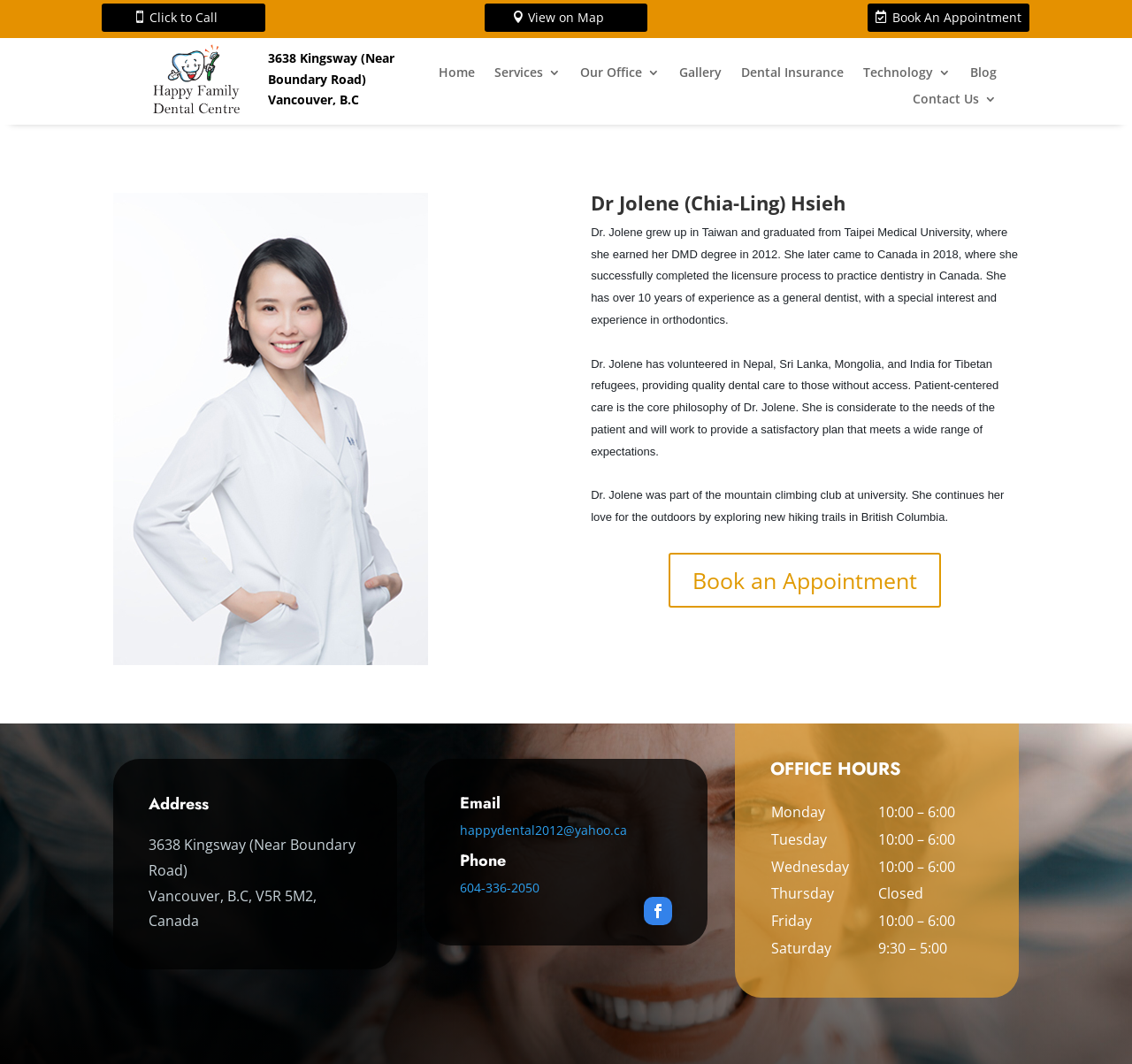Find the bounding box coordinates for the area that should be clicked to accomplish the instruction: "View on Map".

[0.428, 0.003, 0.572, 0.03]